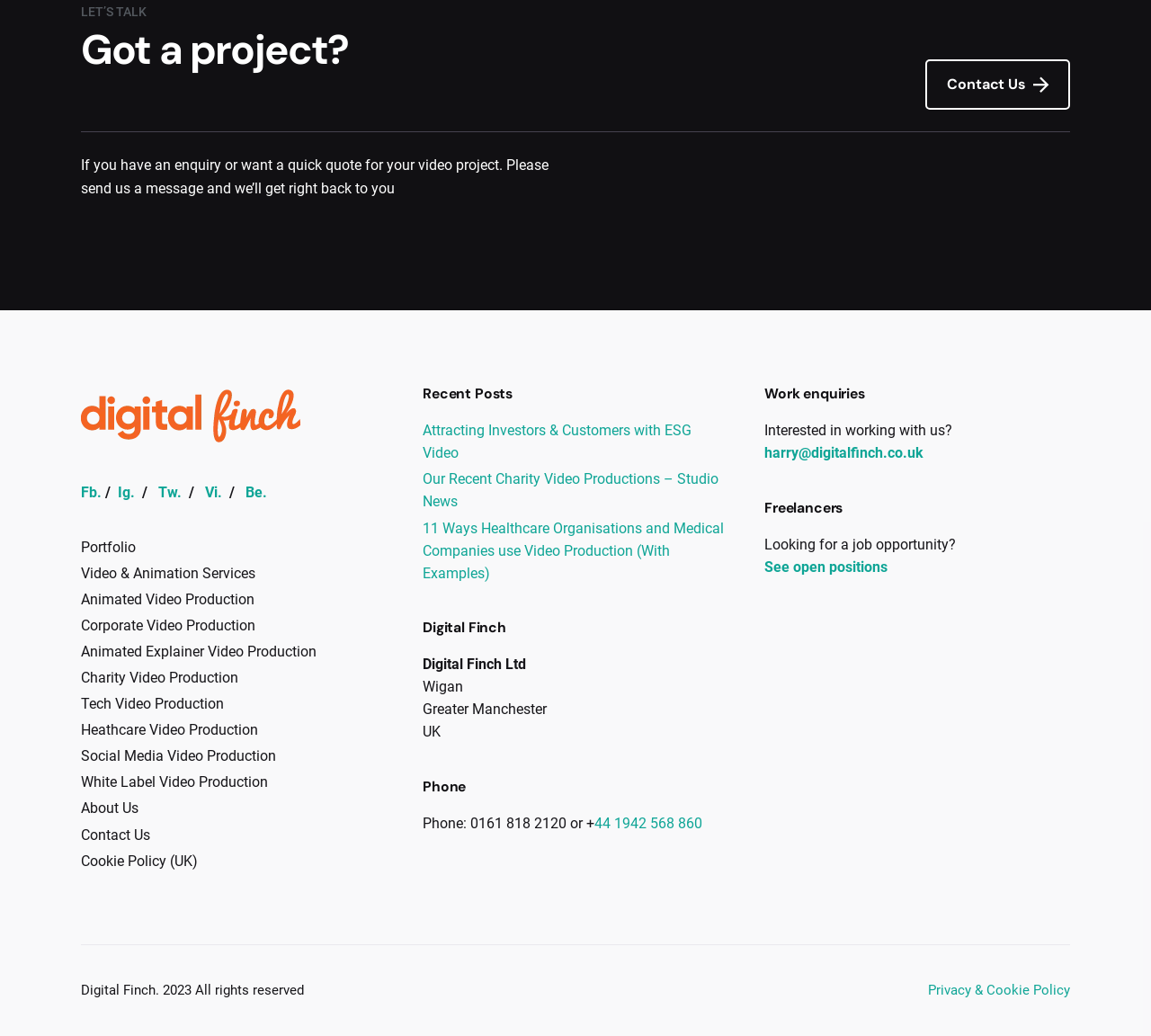Please determine the bounding box coordinates of the area that needs to be clicked to complete this task: 'Click on the 'Post Comment' button'. The coordinates must be four float numbers between 0 and 1, formatted as [left, top, right, bottom].

None